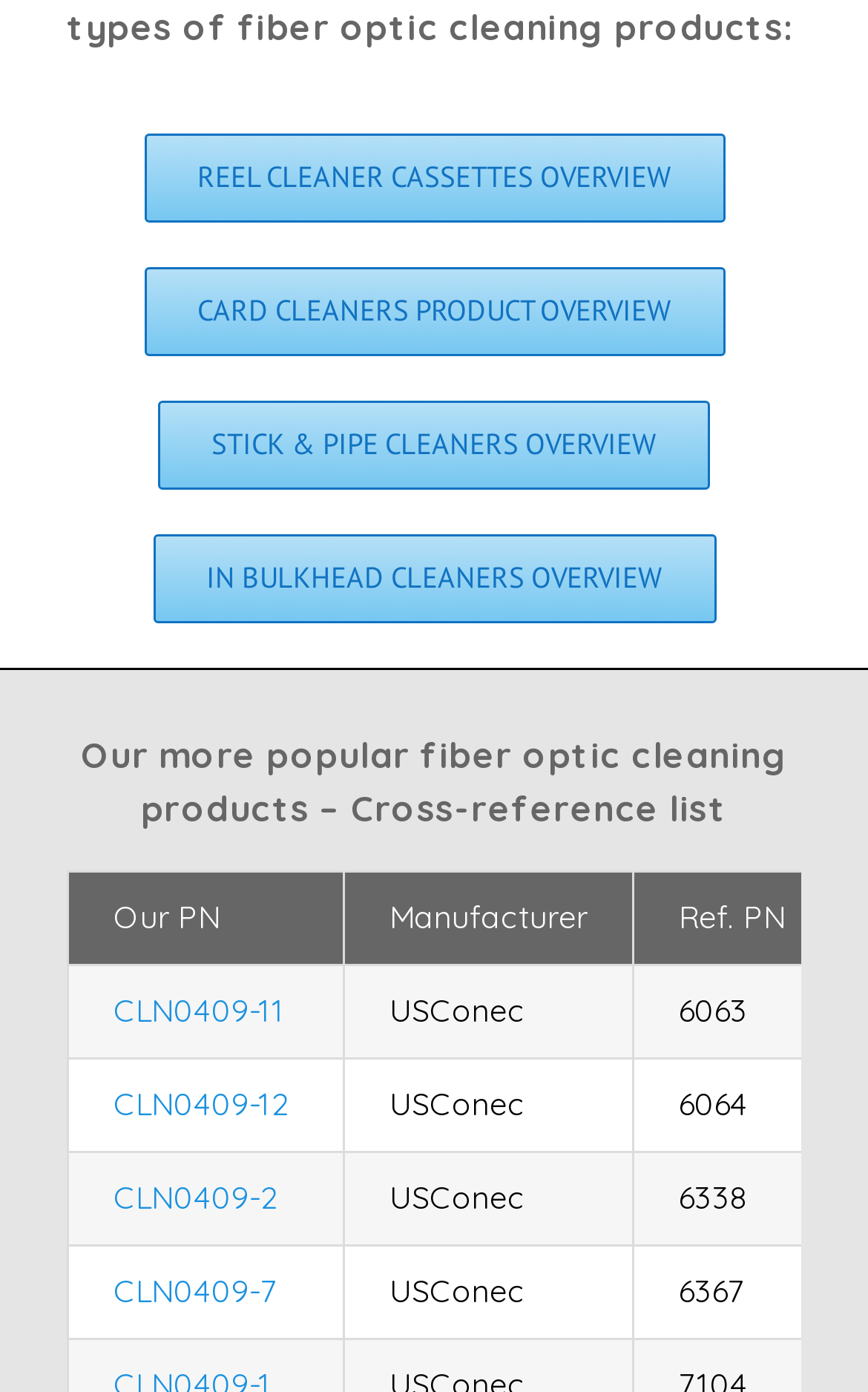What is the first product overview link?
Respond with a short answer, either a single word or a phrase, based on the image.

REEL CLEANER CASSETTES OVERVIEW